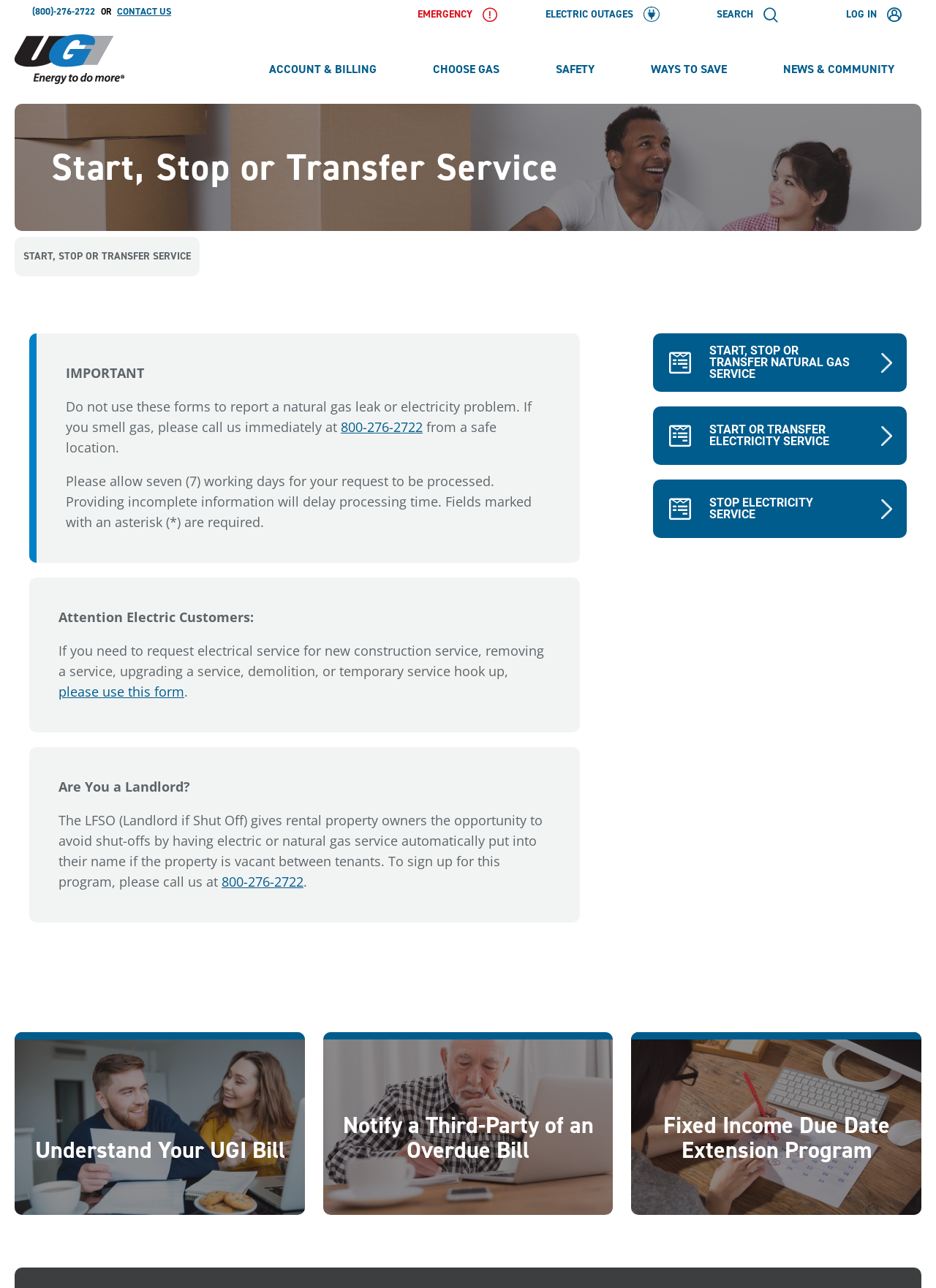Bounding box coordinates should be in the format (top-left x, top-left y, bottom-right x, bottom-right y) and all values should be floating point numbers between 0 and 1. Determine the bounding box coordinate for the UI element described as: Choose Gas +

[0.462, 0.048, 0.534, 0.06]